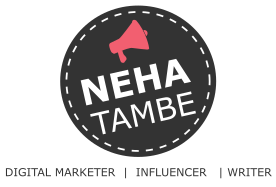Describe every detail you can see in the image.

The image features a logo for Neha Tambe, a digital marketer, influencer, and writer. The design is circular, with a prominent megaphone icon in red, symbolizing communication and outreach. The name "NEHA TAMBE" is displayed in bold, white letters that stand out against a dark background, emphasizing her identity. Below her name, the titles "DIGITAL MARKETER | INFLUENCER | WRITER" showcase her professional roles, indicating her diverse expertise and presence in the digital world. This visual branding effectively conveys a sense of professionalism and creativity, aligning with her role as a content creator and marketer.